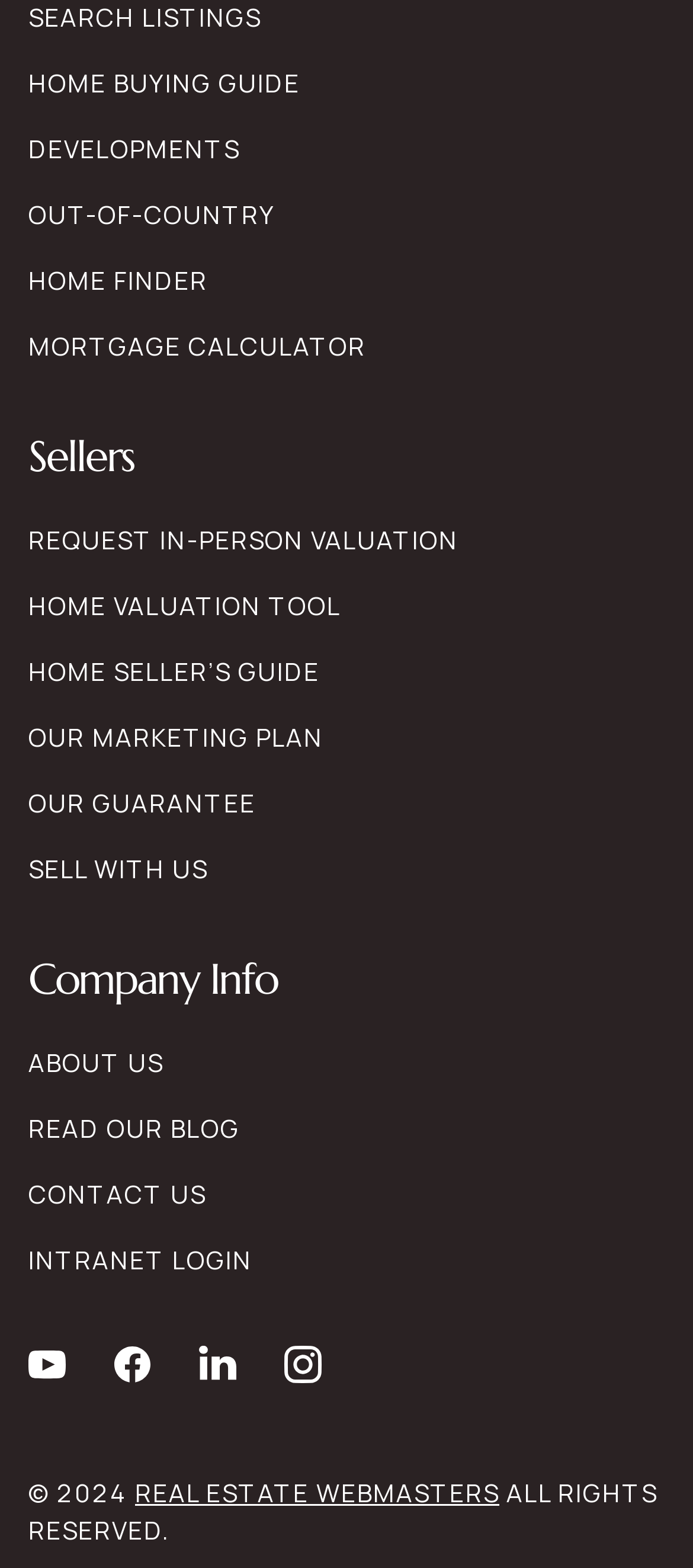Respond to the following question using a concise word or phrase: 
What is the text of the copyright notice at the bottom of the page?

© 2024